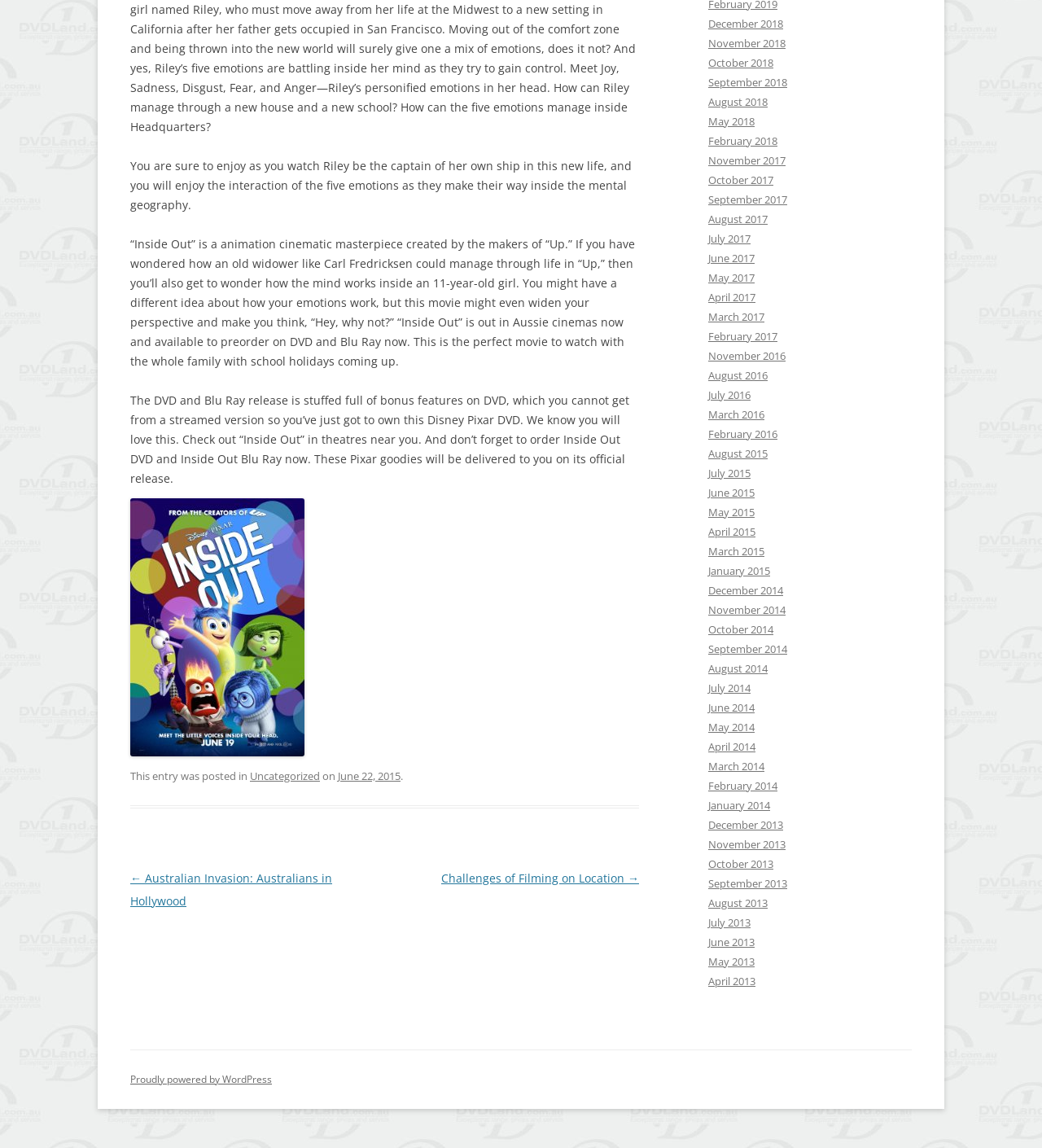Using the information in the image, give a detailed answer to the following question: What is the movie being described?

The movie being described is 'Inside Out' because the text mentions '“Inside Out” is a animation cinematic masterpiece created by the makers of “Up.”' and also provides a description of the movie's plot and themes.